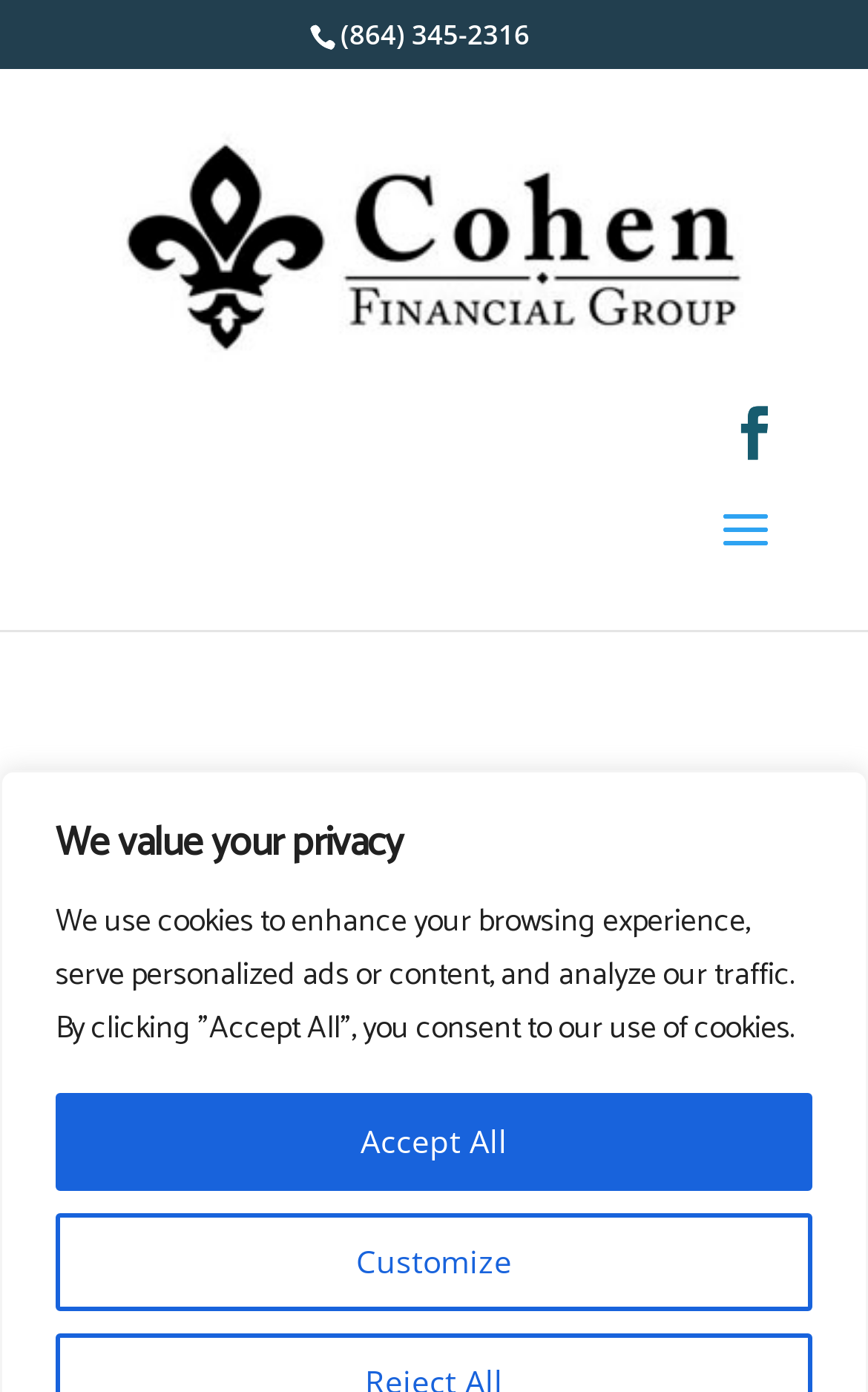Please determine the bounding box coordinates for the UI element described here. Use the format (top-left x, top-left y, bottom-right x, bottom-right y) with values bounded between 0 and 1: Customize

[0.064, 0.872, 0.936, 0.942]